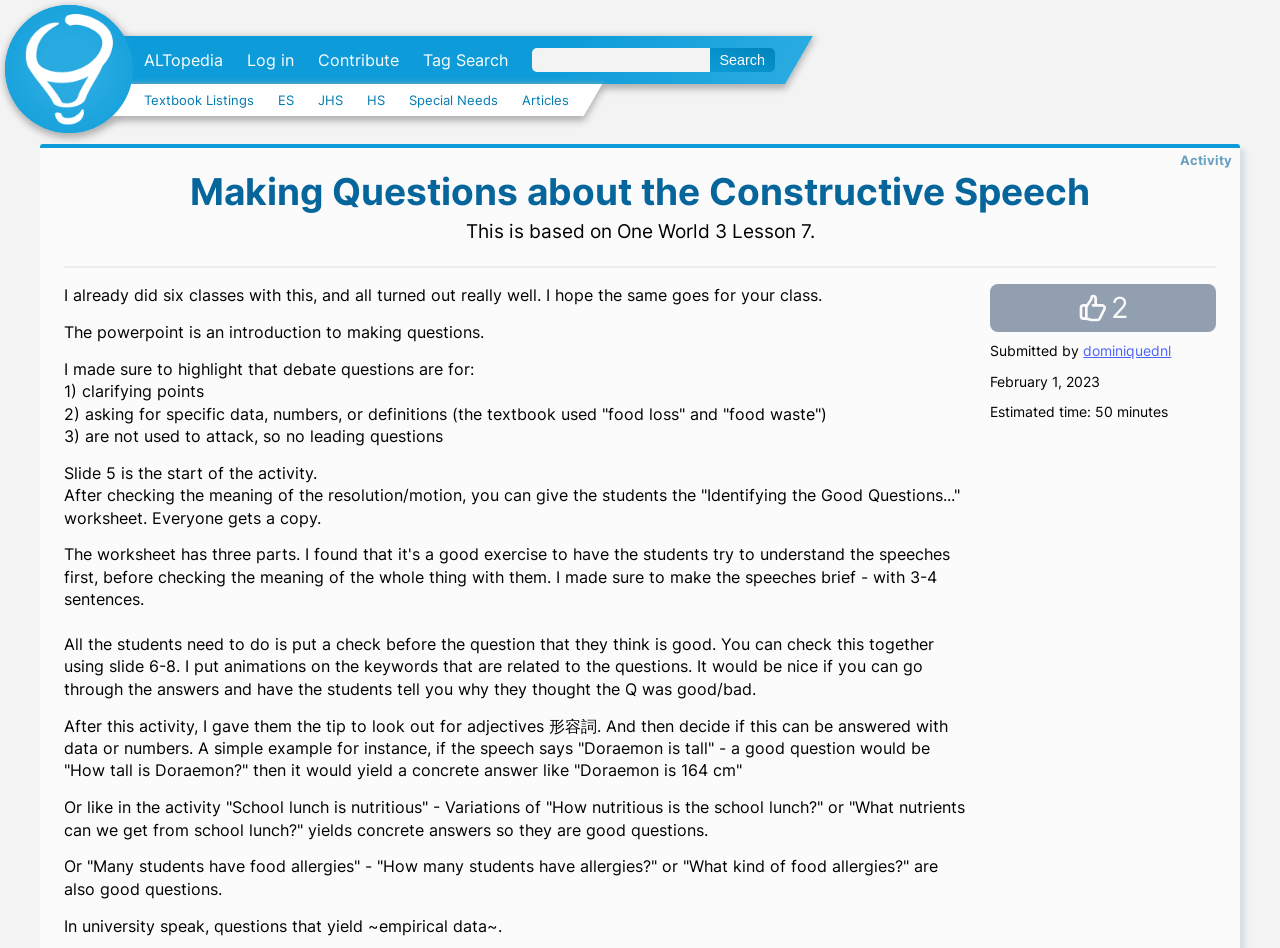What is the name of the person who submitted this activity?
Look at the screenshot and give a one-word or phrase answer.

dominiquednl